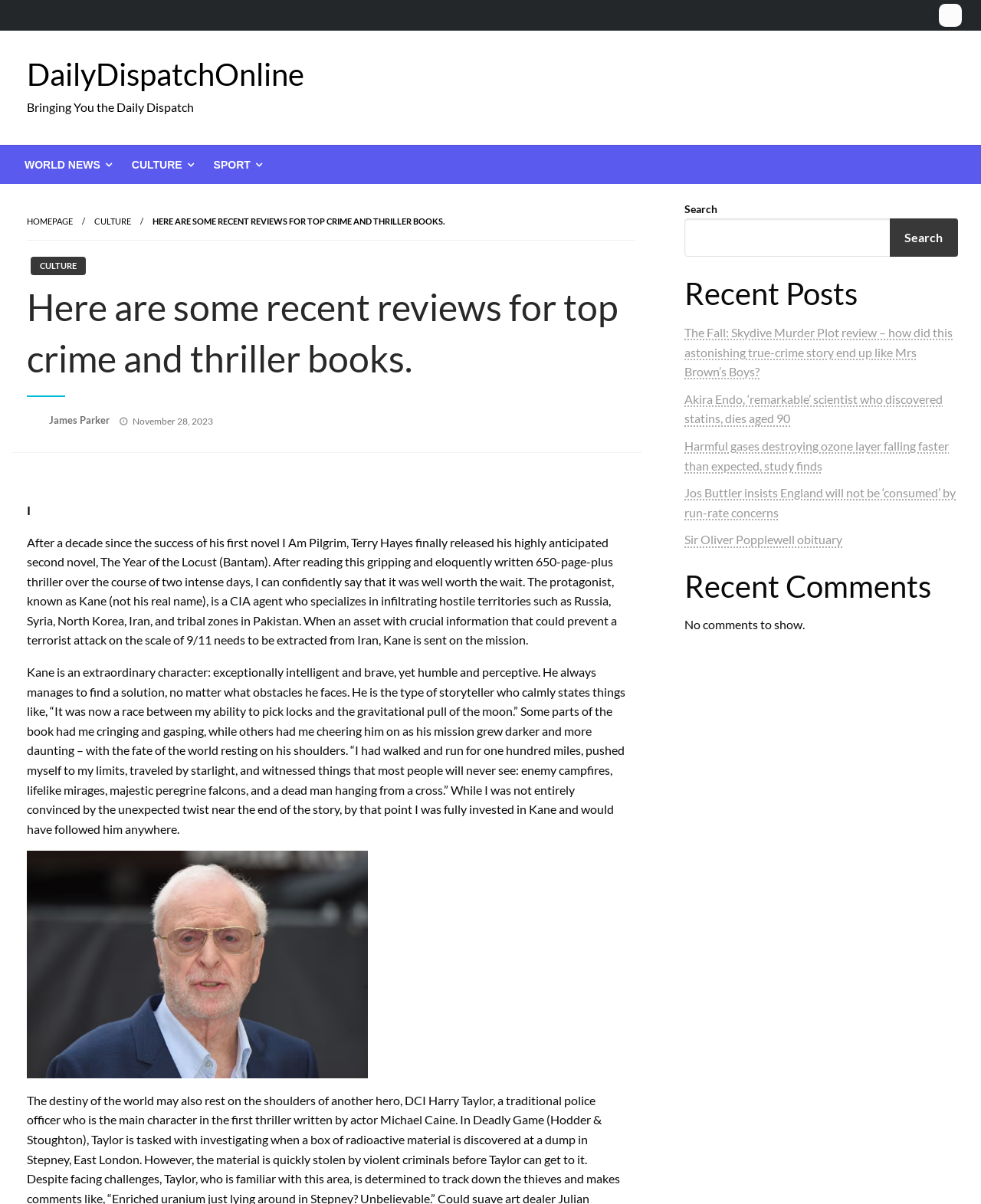Produce an extensive caption that describes everything on the webpage.

This webpage is a news article from DailyDispatchOnline, with a focus on book reviews. At the top, there is a horizontal menu bar with options for World News, Culture, and Sport. Below the menu bar, there is a heading that reads "DailyDispatchOnline" and a link to the homepage. 

The main content of the page is a book review, with a heading that reads "Here are some recent reviews for top crime and thriller books." The review is of Terry Hayes' novel "The Year of the Locust" and is a lengthy, detailed analysis of the book. The reviewer praises the book, calling it "gripping and eloquently written" and the protagonist, Kane, "an extraordinary character". 

To the right of the review, there is a search bar with a button to submit a search query. Below the search bar, there are headings for "Recent Posts" and "Recent Comments". The "Recent Posts" section lists several news articles, including a review of a true-crime story, an obituary, and articles on science and sports. The "Recent Comments" section is empty, with a message stating "No comments to show." 

There is also an image on the page, which appears to be a photo of Michel Caine, with a caption that reads "Michel Caine: ‘a great ear for dialogue’".